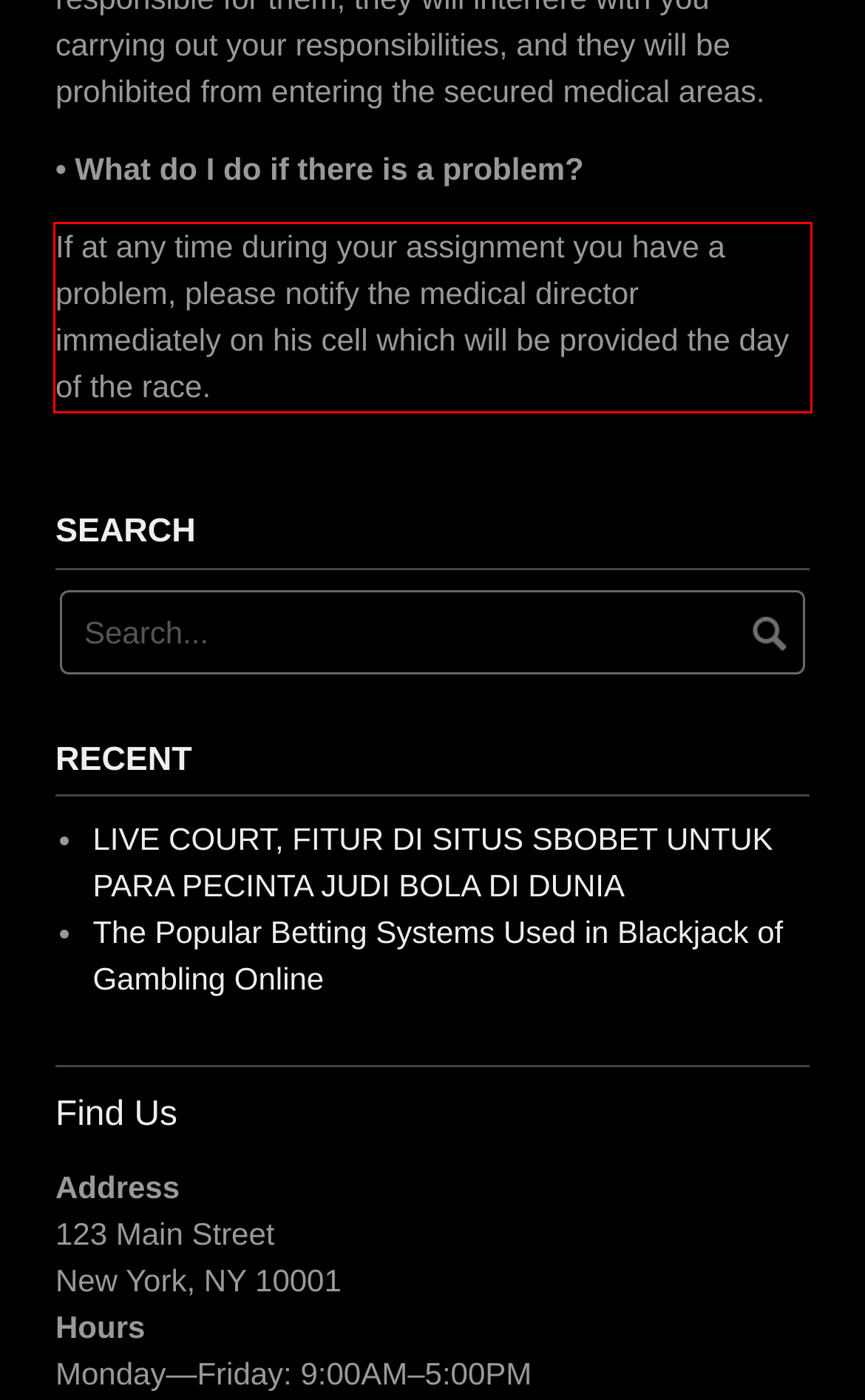Given a screenshot of a webpage containing a red rectangle bounding box, extract and provide the text content found within the red bounding box.

If at any time during your assignment you have a problem, please notify the medical director immediately on his cell which will be provided the day of the race.